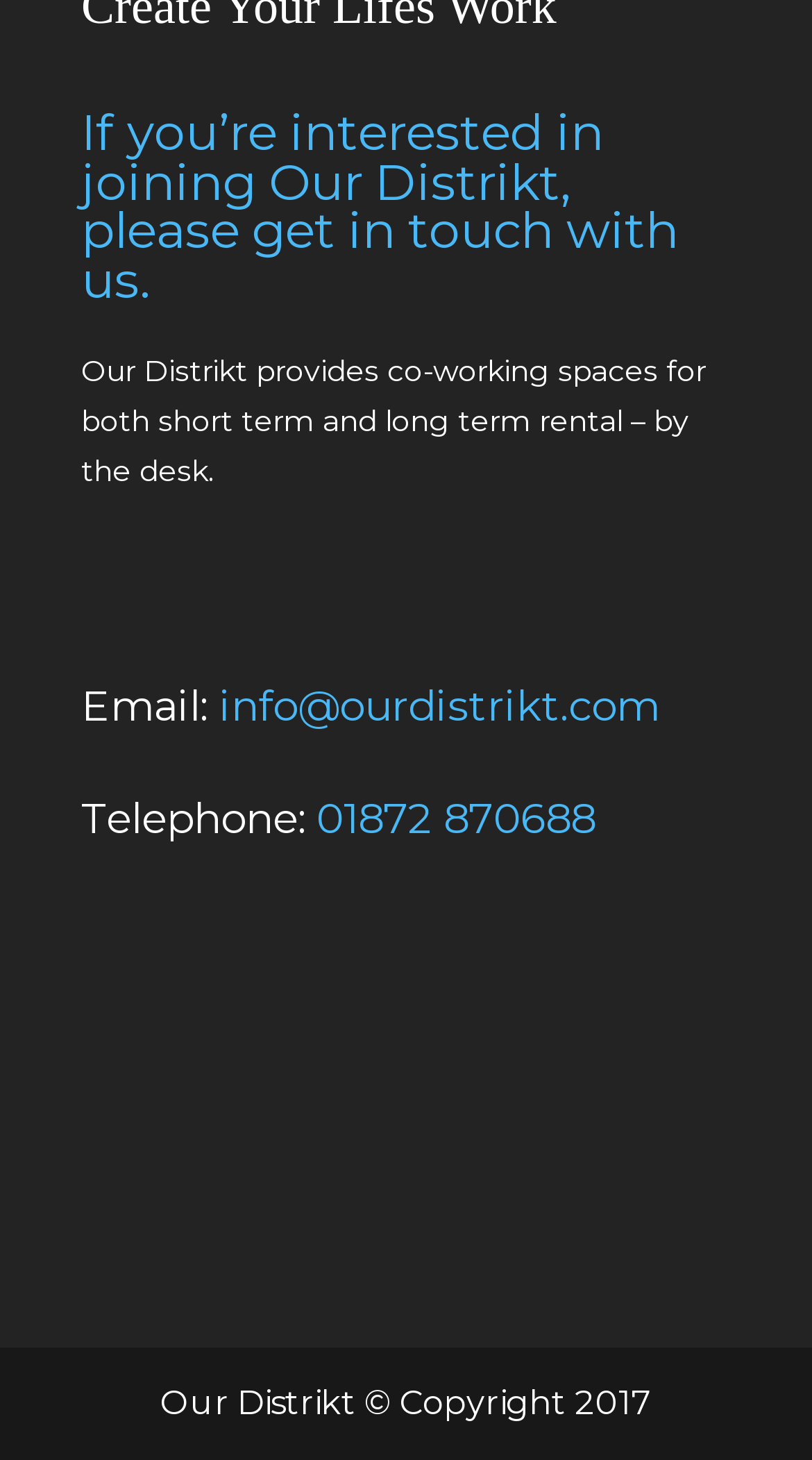What is the telephone number to contact Our Distrikt?
Deliver a detailed and extensive answer to the question.

I found the telephone number by looking at the text 'Telephone:' and the corresponding link next to it, which is '01872 870688'.